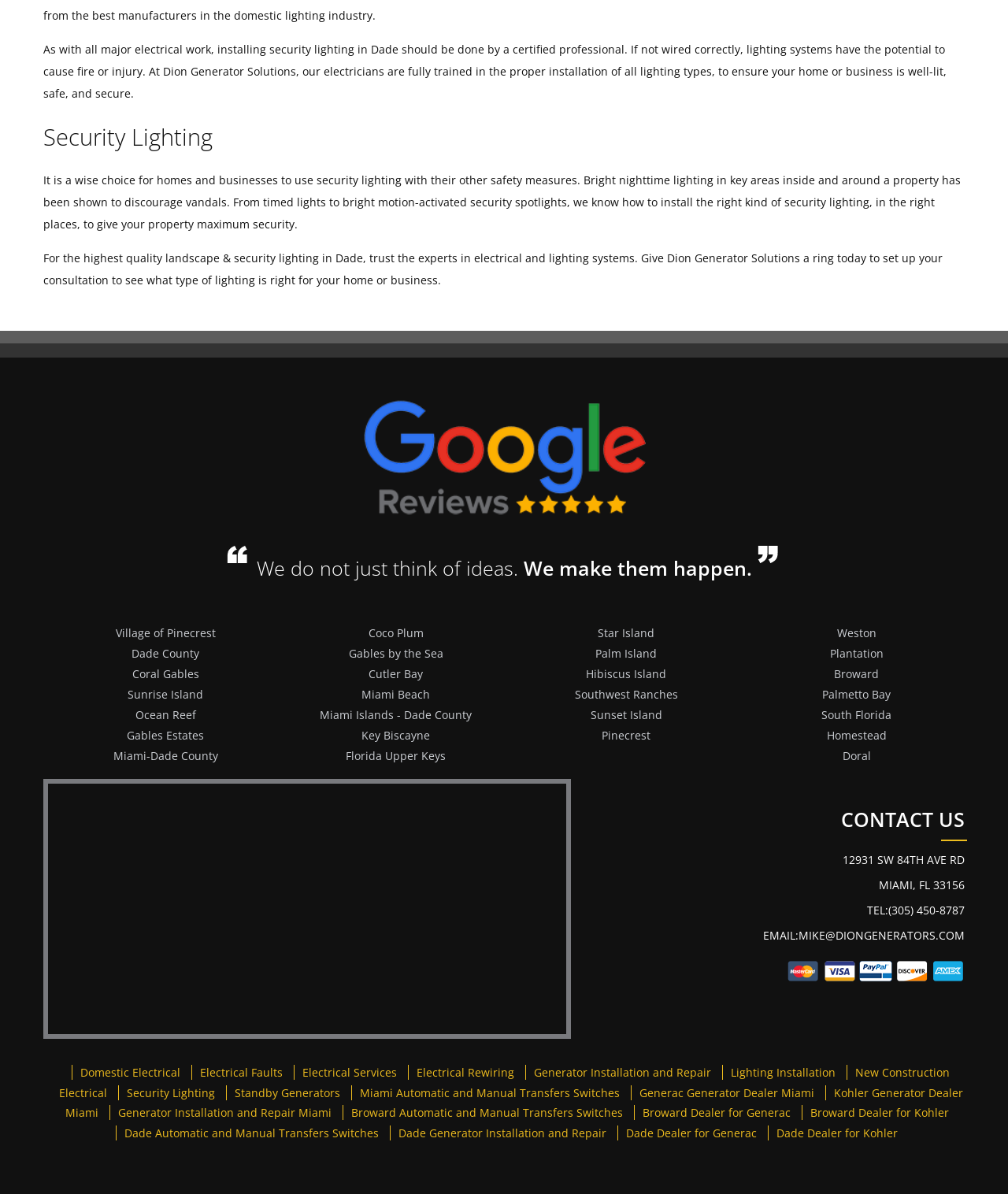What types of payment does Dion Generator Solutions accept?
Give a detailed response to the question by analyzing the screenshot.

The webpage displays icons of various payment methods, including Mastercard, Visa, PayPal, Discover, and American Express, indicating that Dion Generator Solutions accepts these types of payment.